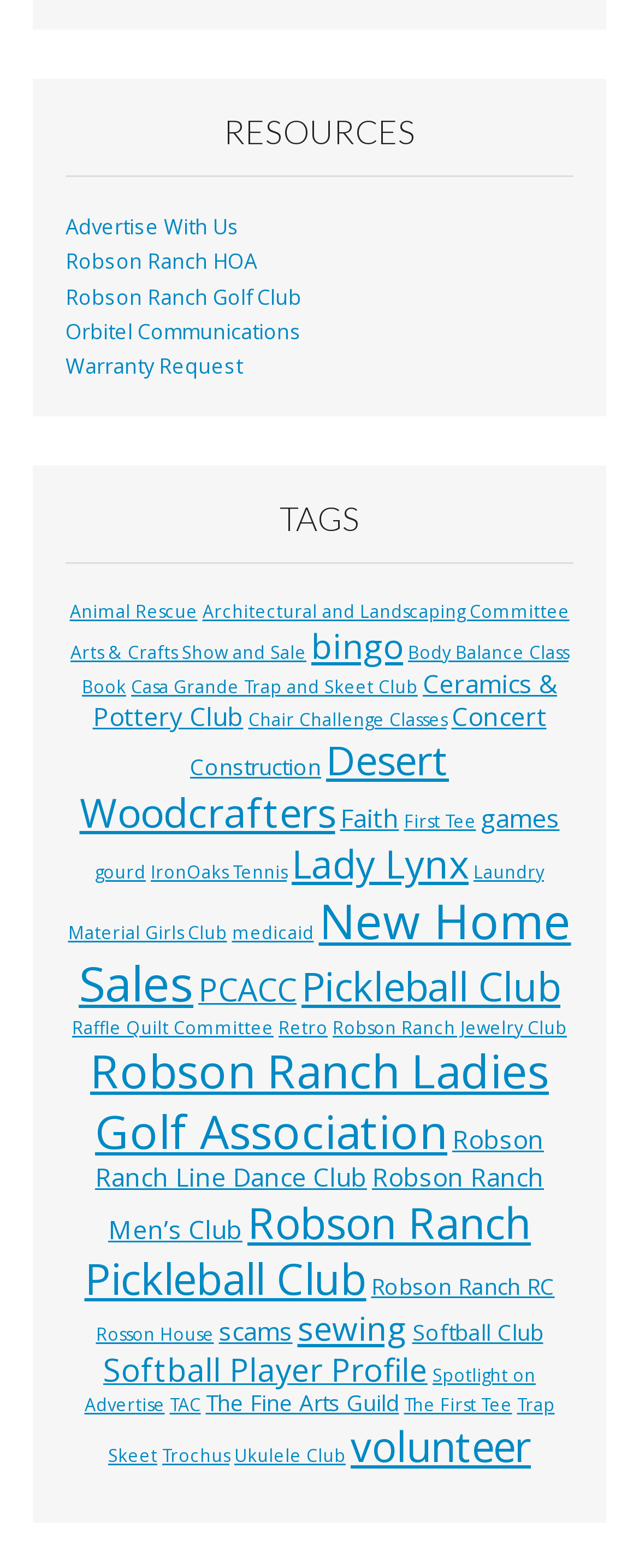Answer the following inquiry with a single word or phrase:
What is the second category of links?

TAGS